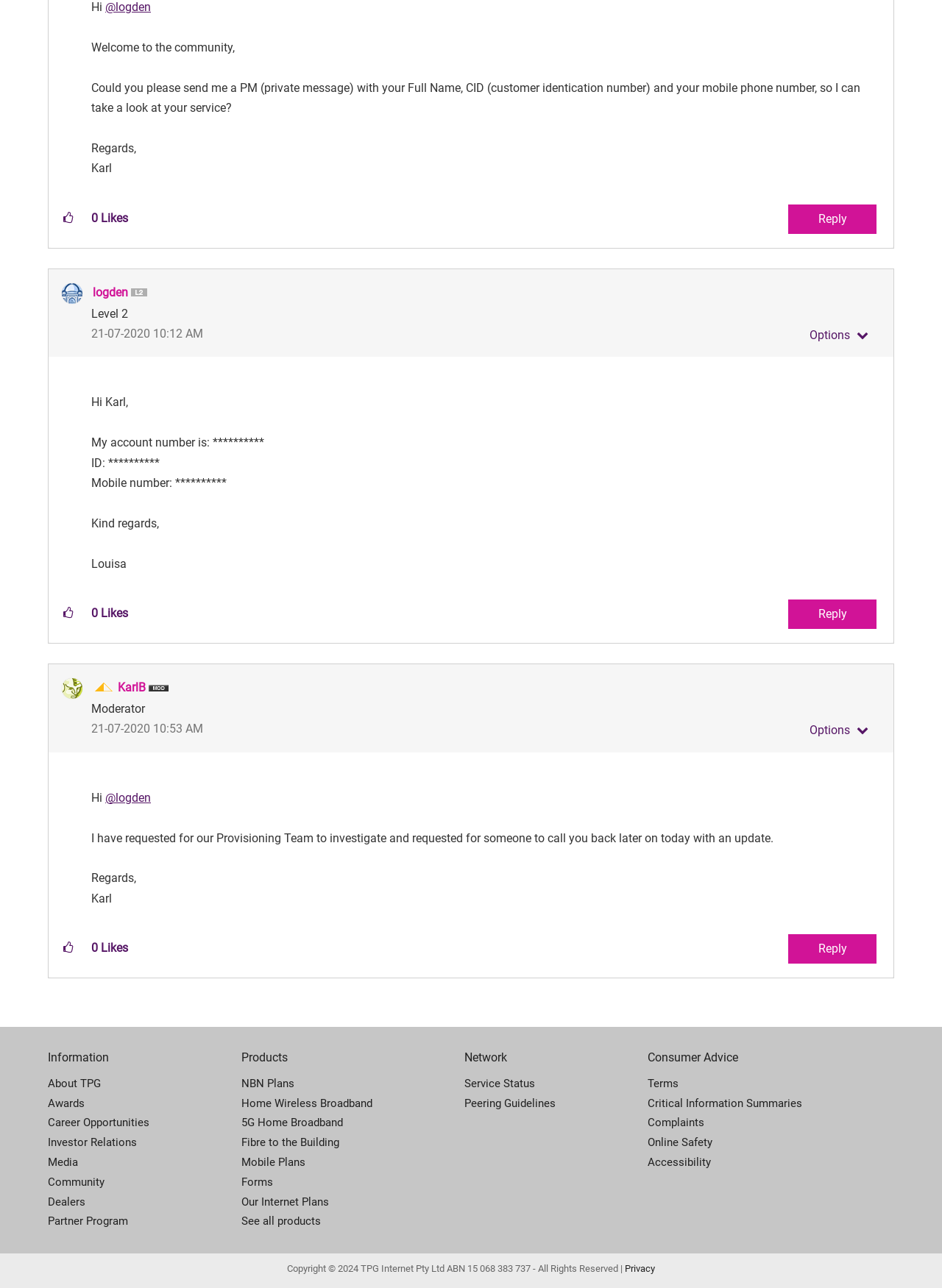Can you specify the bounding box coordinates for the region that should be clicked to fulfill this instruction: "Click the 'Reply' button".

[0.837, 0.159, 0.93, 0.181]